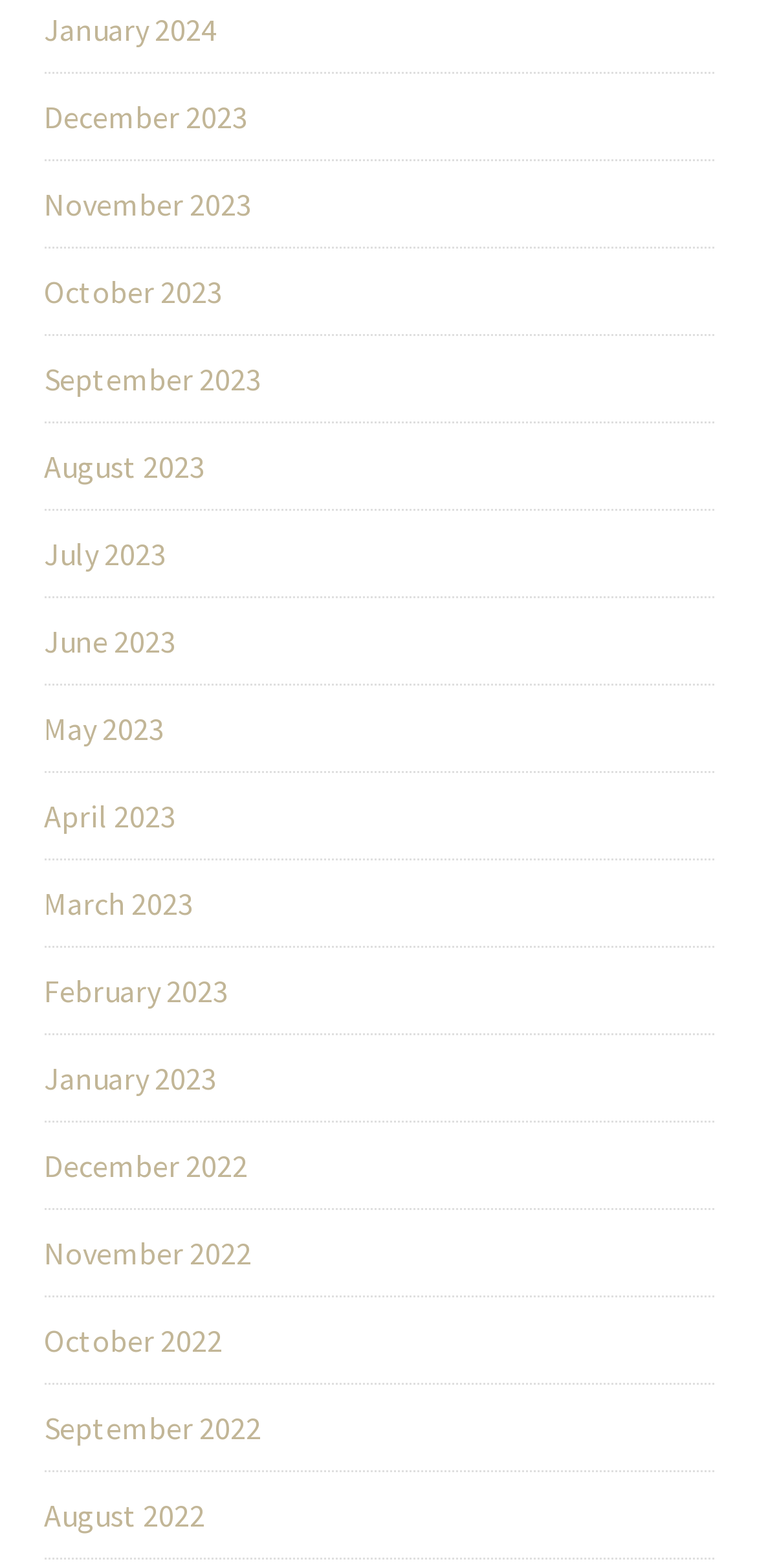Using the information in the image, give a comprehensive answer to the question: 
What is the common prefix of all link texts?

I observed that all link texts start with a month name, such as 'January', 'February', 'March', and so on, followed by a year.